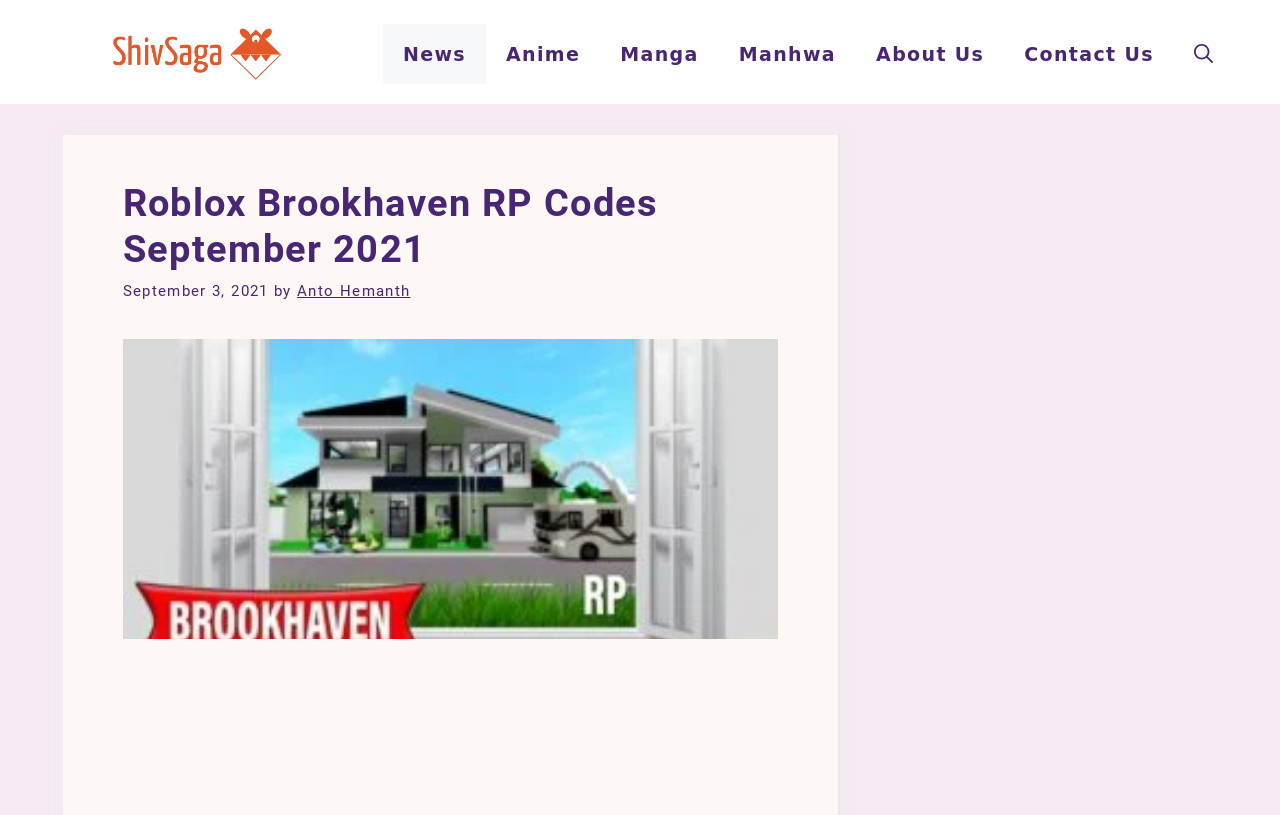Carefully examine the image and provide an in-depth answer to the question: What is the date of the article?

I found the date of the article by looking at the time element, which is located below the heading and contains the text 'September 3, 2021'.